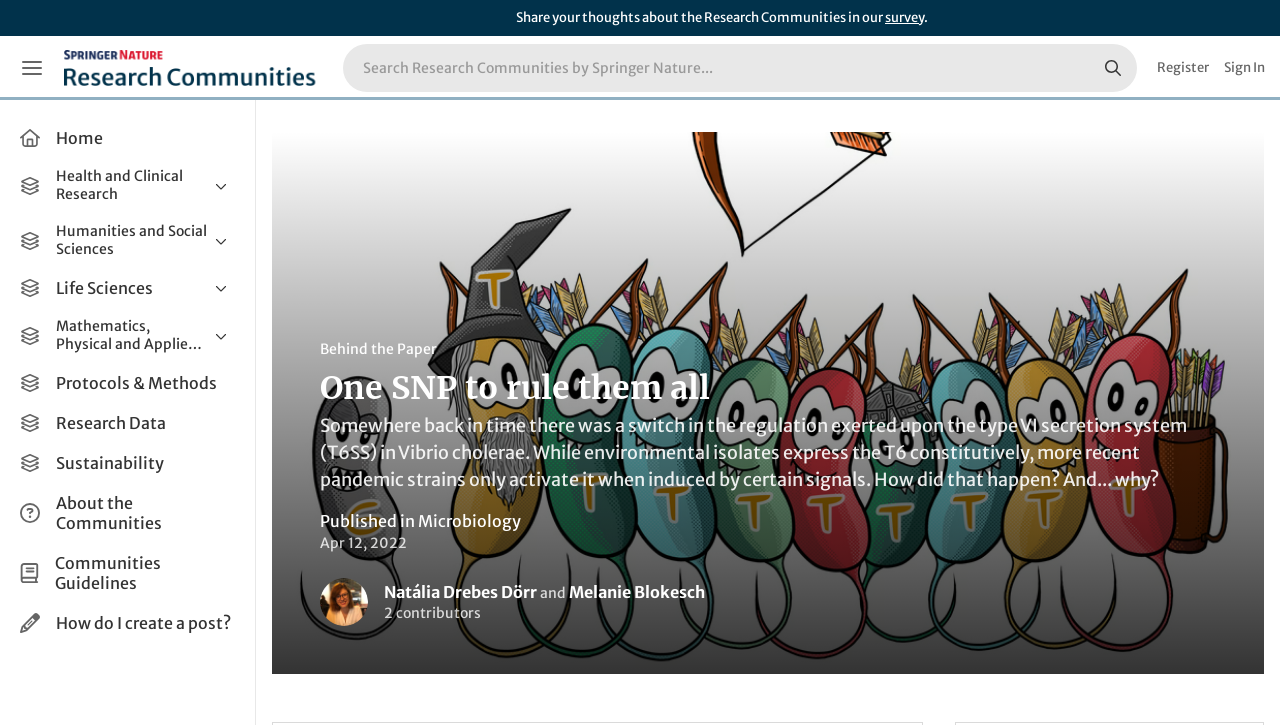Give a concise answer using only one word or phrase for this question:
How many list items are under 'Health and Clinical Research'?

7